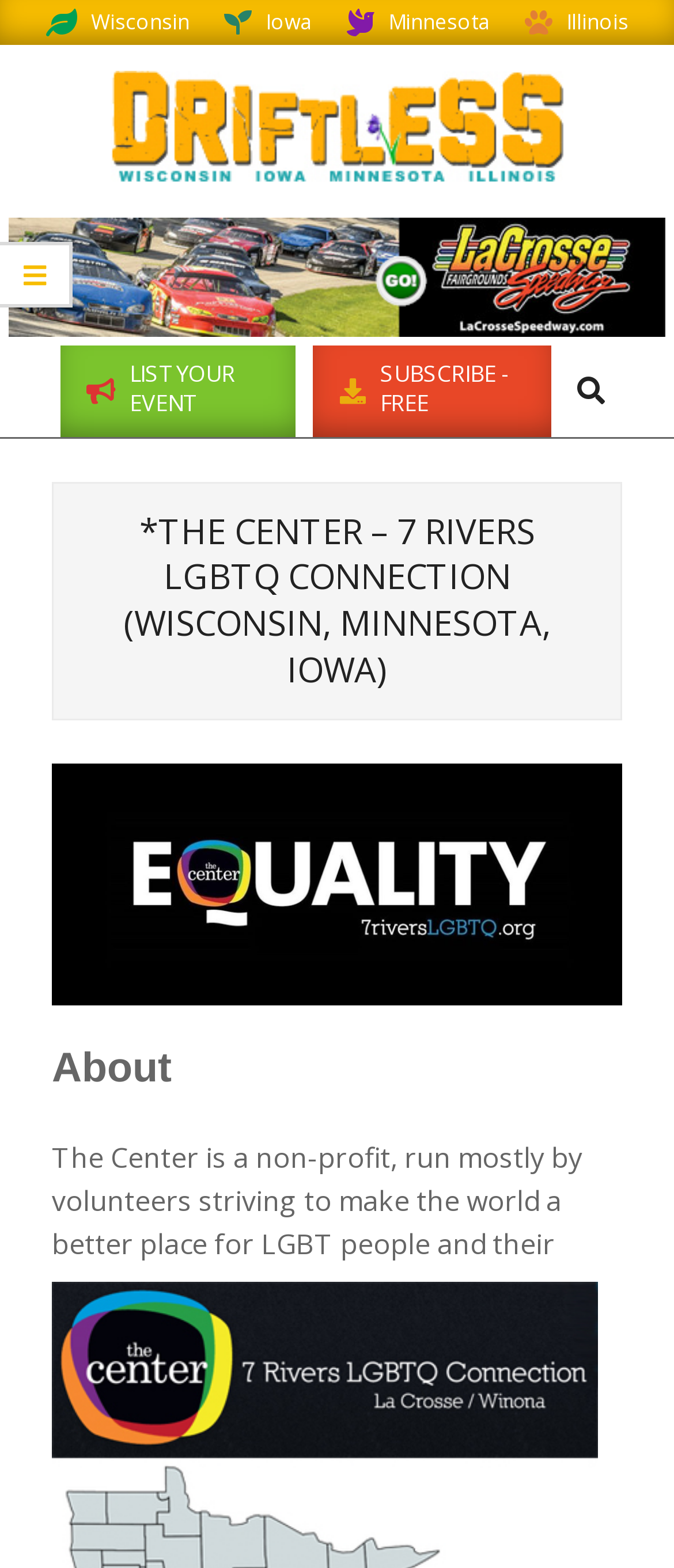Find and specify the bounding box coordinates that correspond to the clickable region for the instruction: "Click the link to Wisconsin".

[0.055, 0.0, 0.294, 0.029]